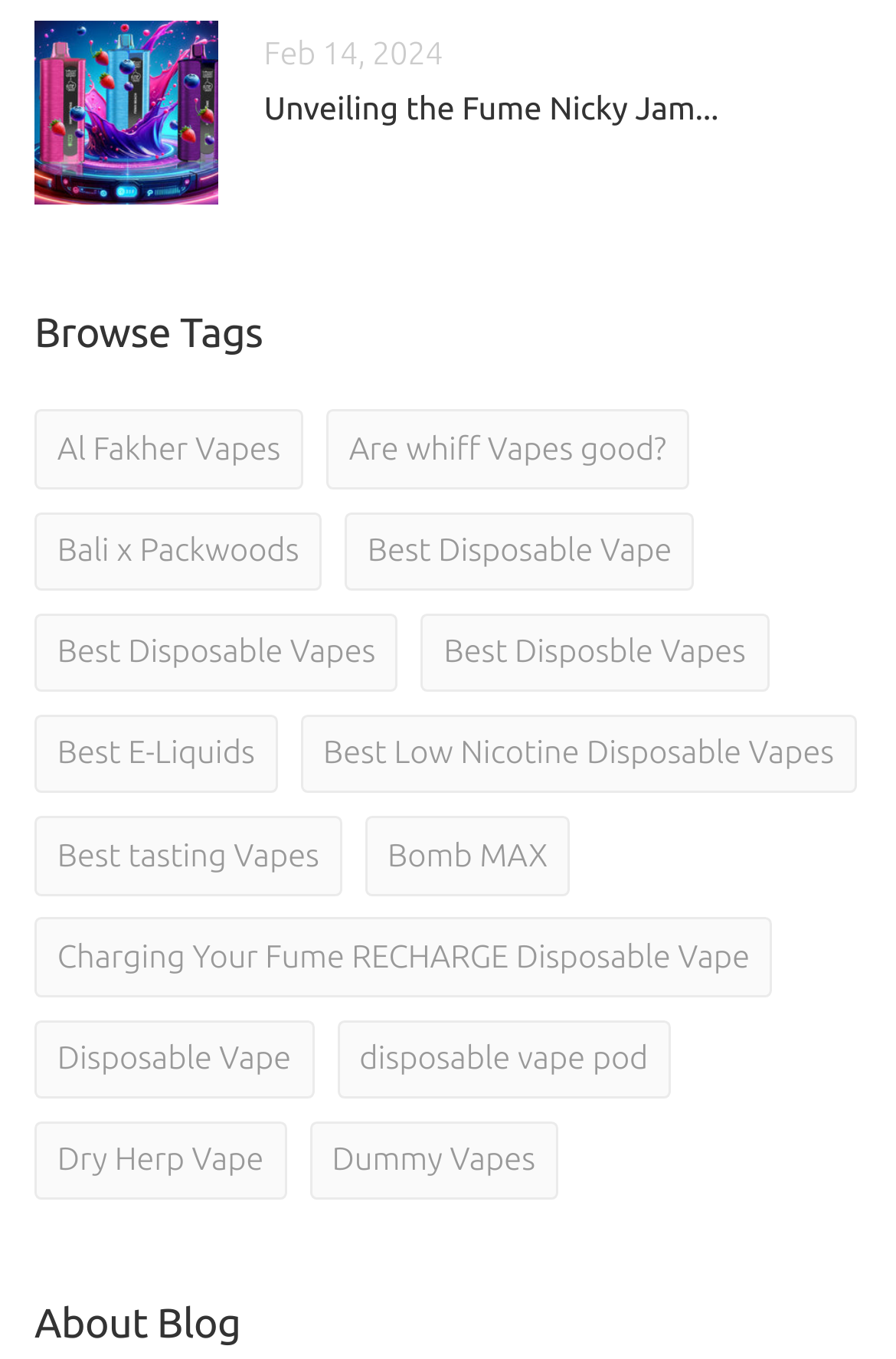Please provide the bounding box coordinates in the format (top-left x, top-left y, bottom-right x, bottom-right y). Remember, all values are floating point numbers between 0 and 1. What is the bounding box coordinate of the region described as: News Northland

None